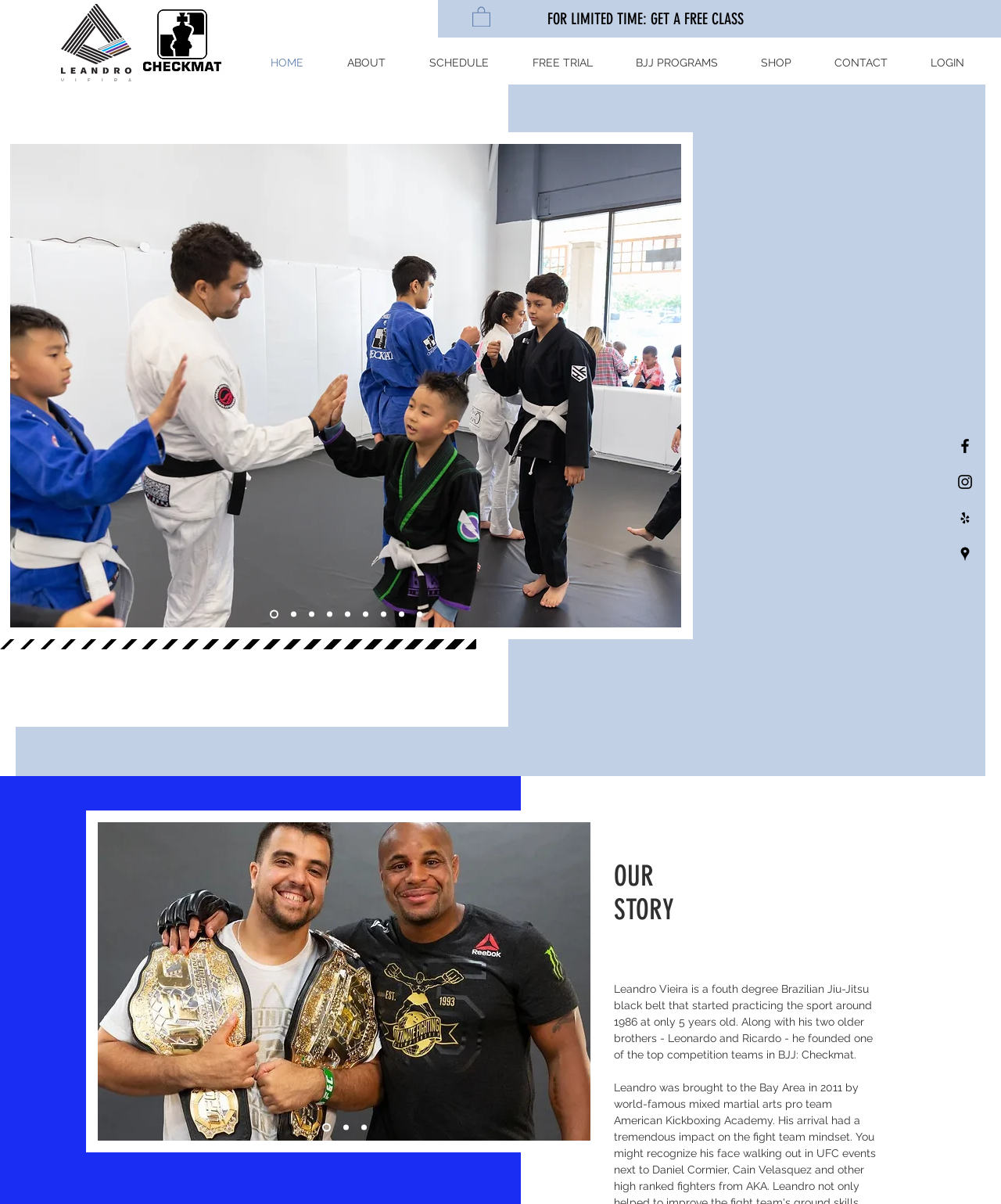What is the name of the team founded by Leandro Vieira and his brothers?
Using the visual information, respond with a single word or phrase.

Checkmat